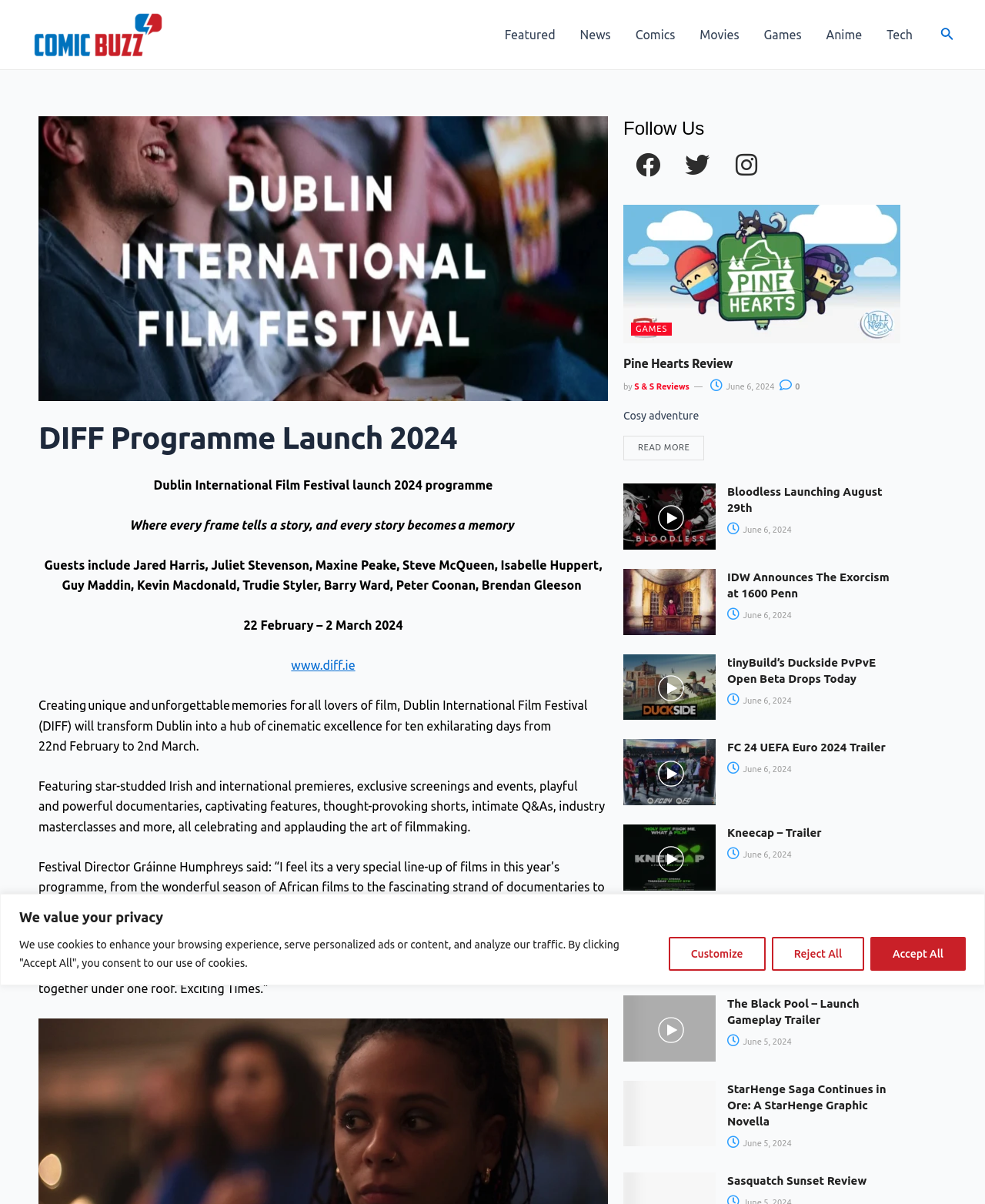Determine the bounding box coordinates of the region that needs to be clicked to achieve the task: "Follow ComicBuzz on Facebook".

[0.633, 0.116, 0.683, 0.157]